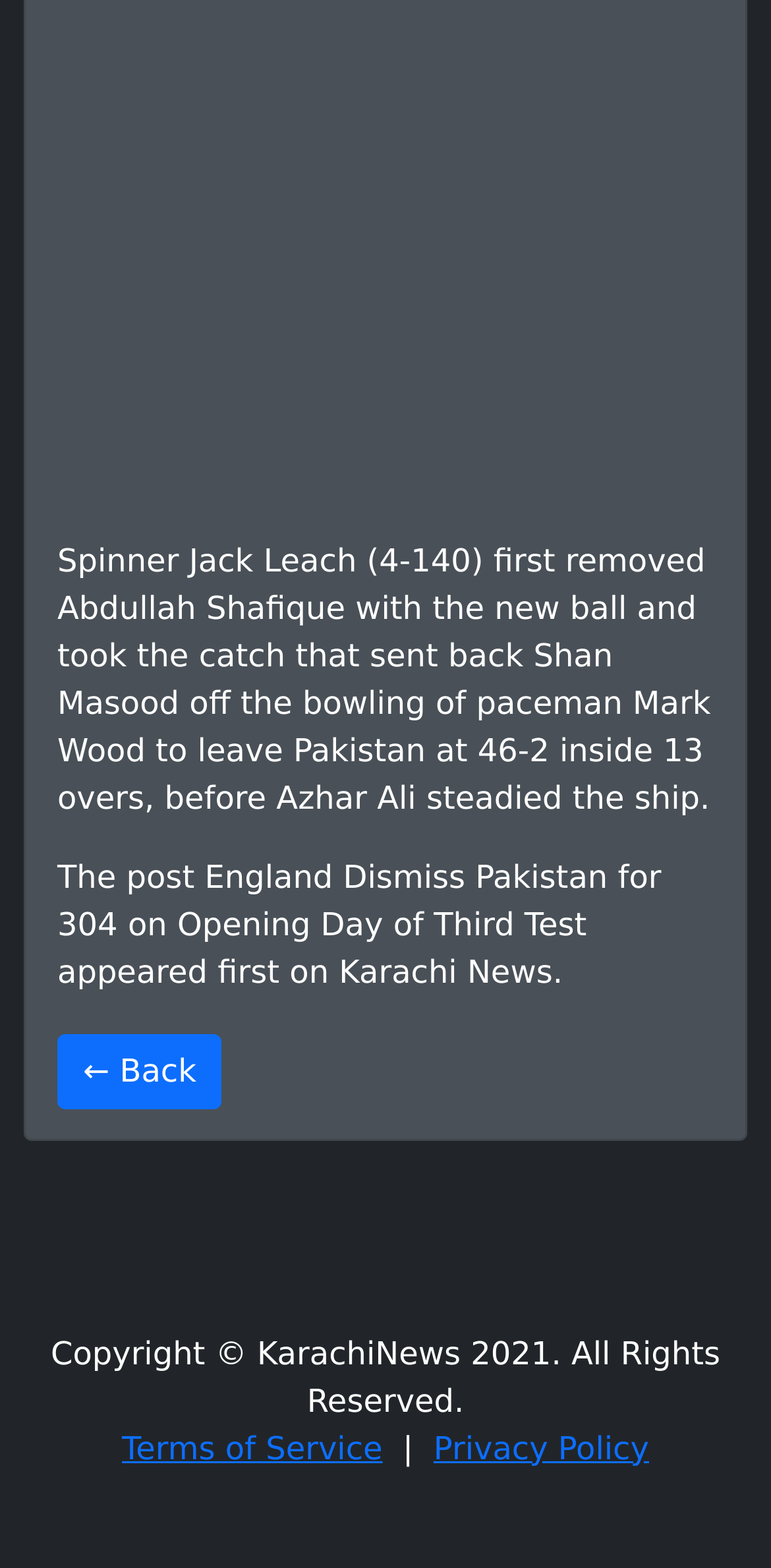Determine the bounding box of the UI element mentioned here: "Terms of Service". The coordinates must be in the format [left, top, right, bottom] with values ranging from 0 to 1.

[0.158, 0.911, 0.496, 0.935]